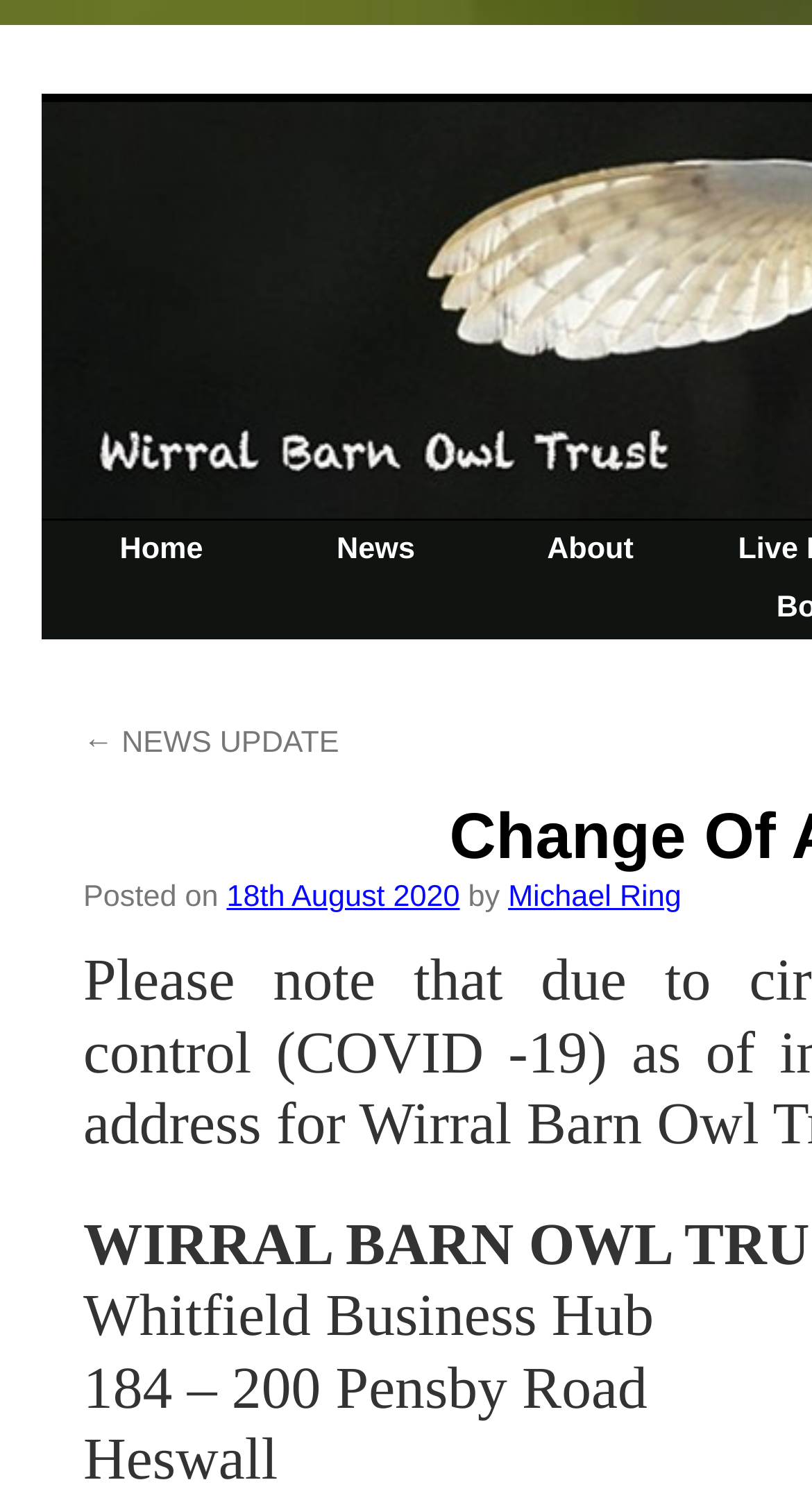What is the principal heading displayed on the webpage?

Change Of Address